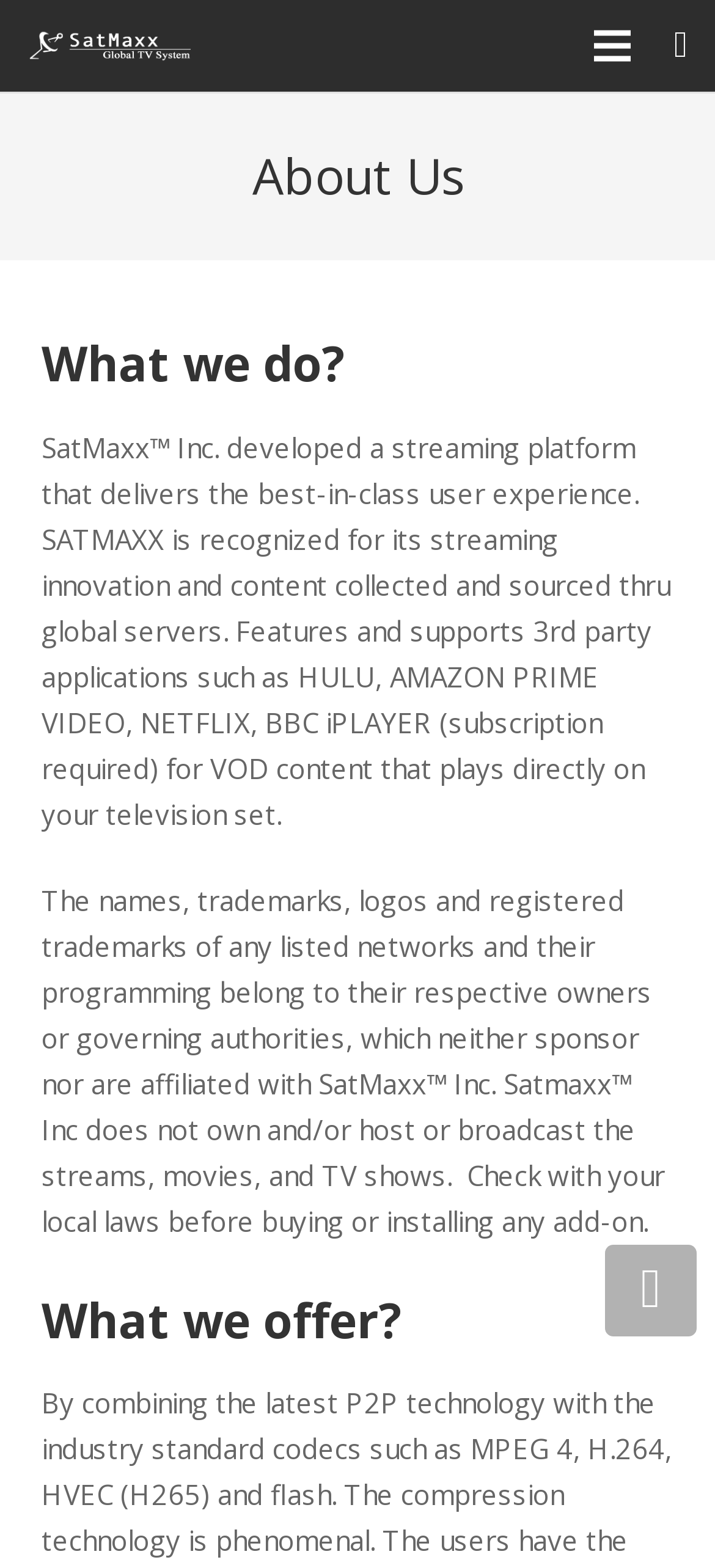Locate the bounding box of the user interface element based on this description: "Menu".

[0.799, 0.0, 0.912, 0.058]